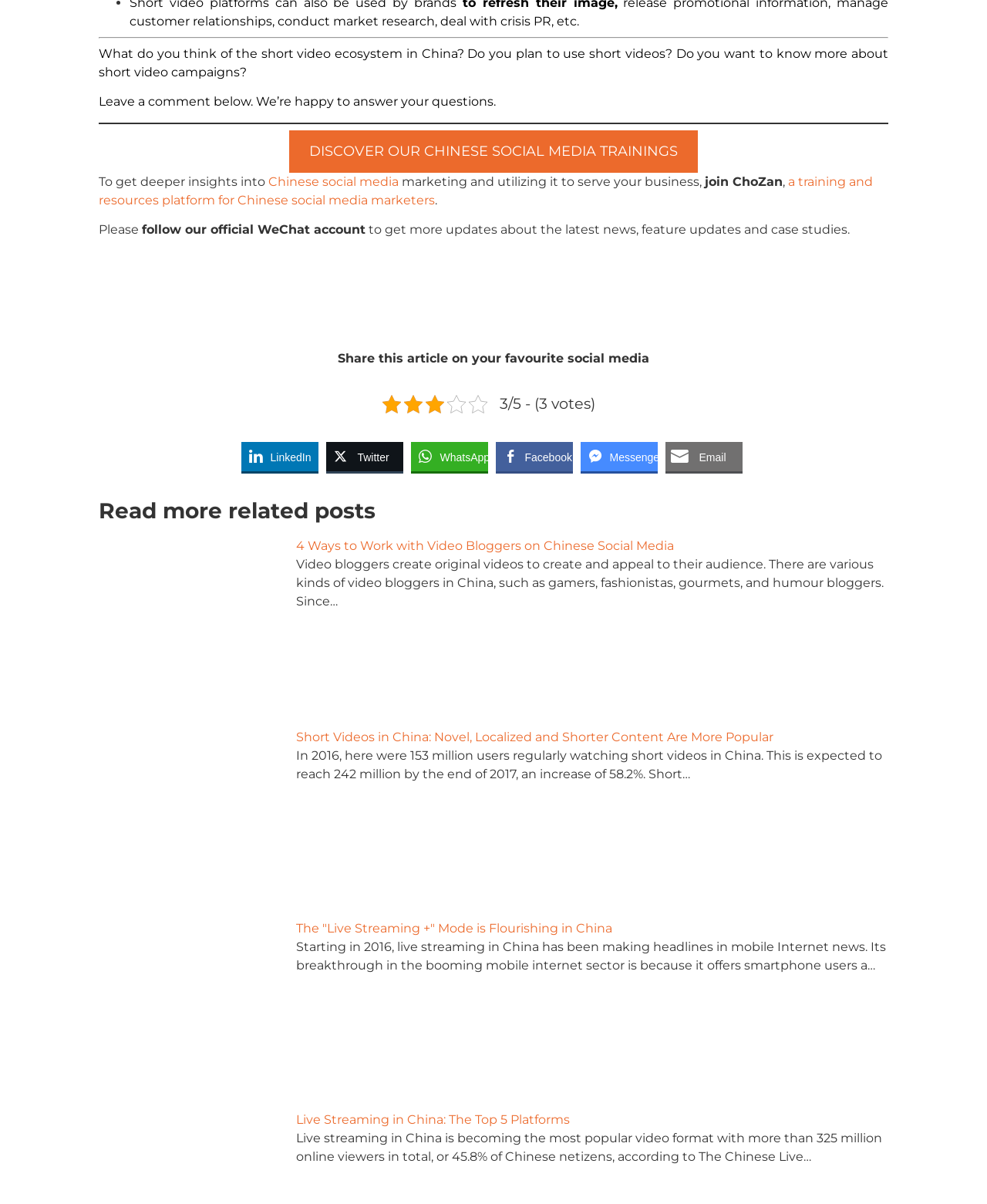Find the bounding box coordinates for the area you need to click to carry out the instruction: "Follow the official WeChat account". The coordinates should be four float numbers between 0 and 1, indicated as [left, top, right, bottom].

[0.144, 0.185, 0.37, 0.197]